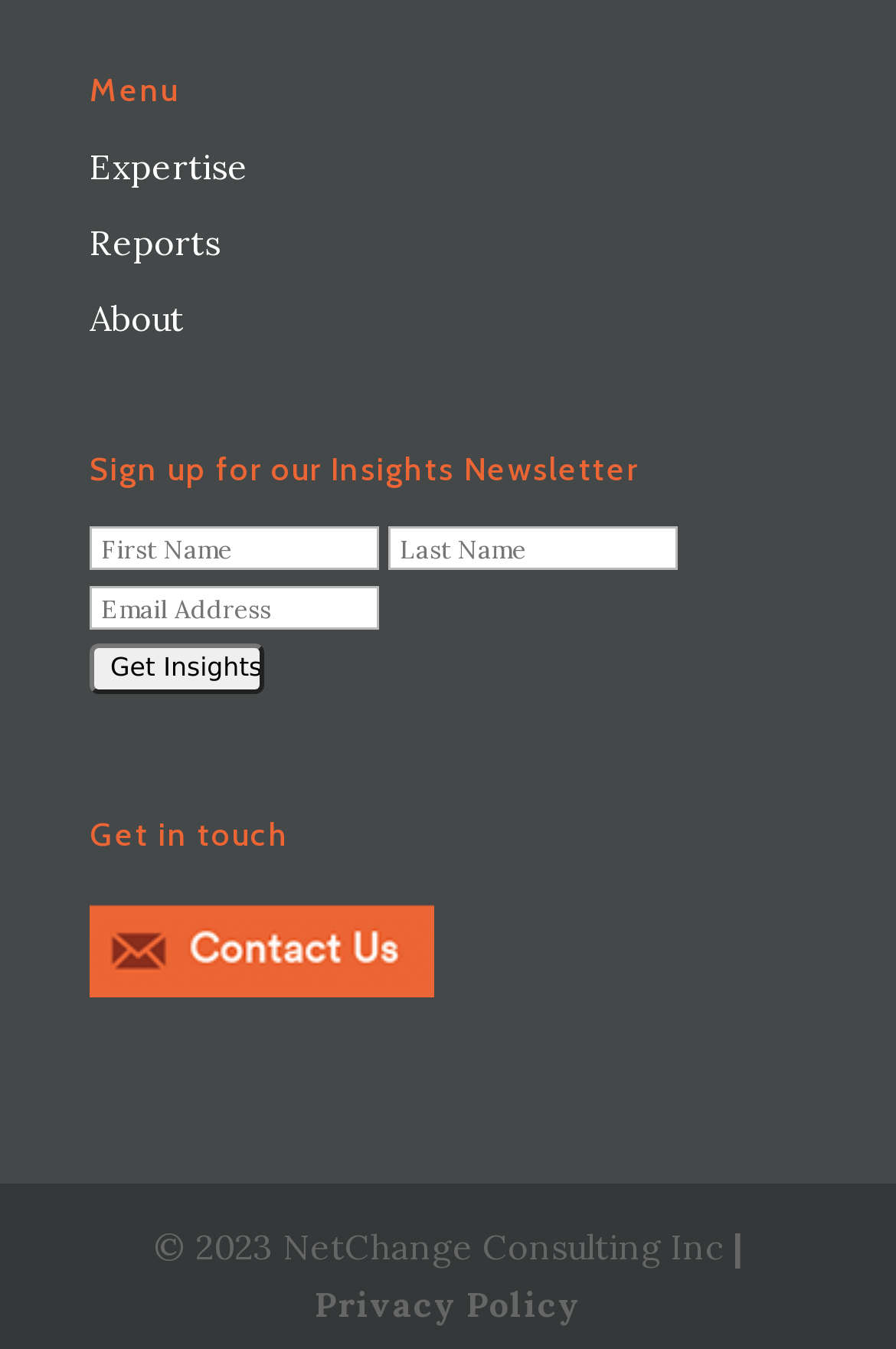What is the button below the form?
Answer the question with as much detail as possible.

The button is located below the form and is labeled 'Get Insights', which suggests that it is used to submit the form and receive insights or newsletter from the website.